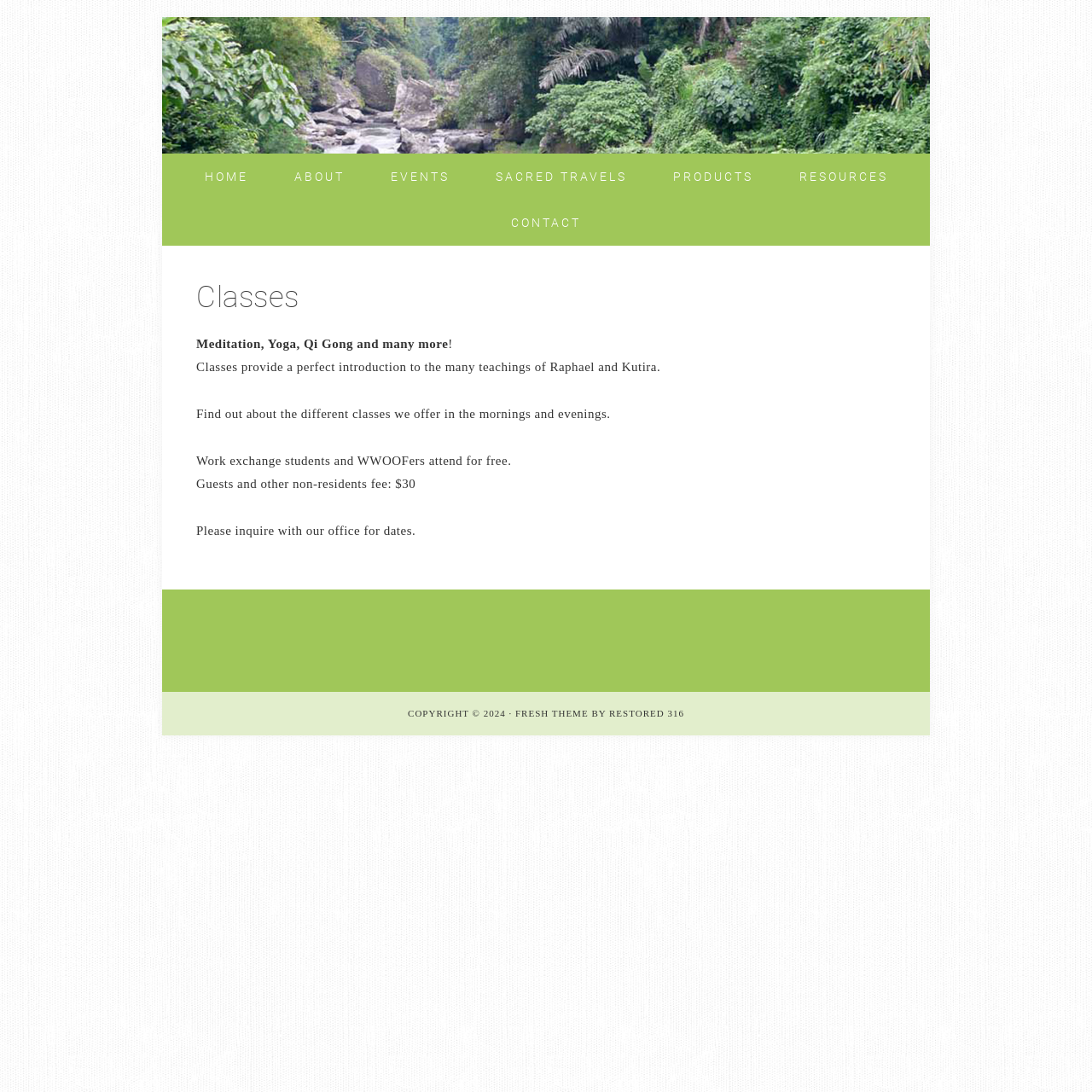Locate the bounding box coordinates of the area to click to fulfill this instruction: "check CONTACT information". The bounding box should be presented as four float numbers between 0 and 1, in the order [left, top, right, bottom].

[0.449, 0.183, 0.551, 0.225]